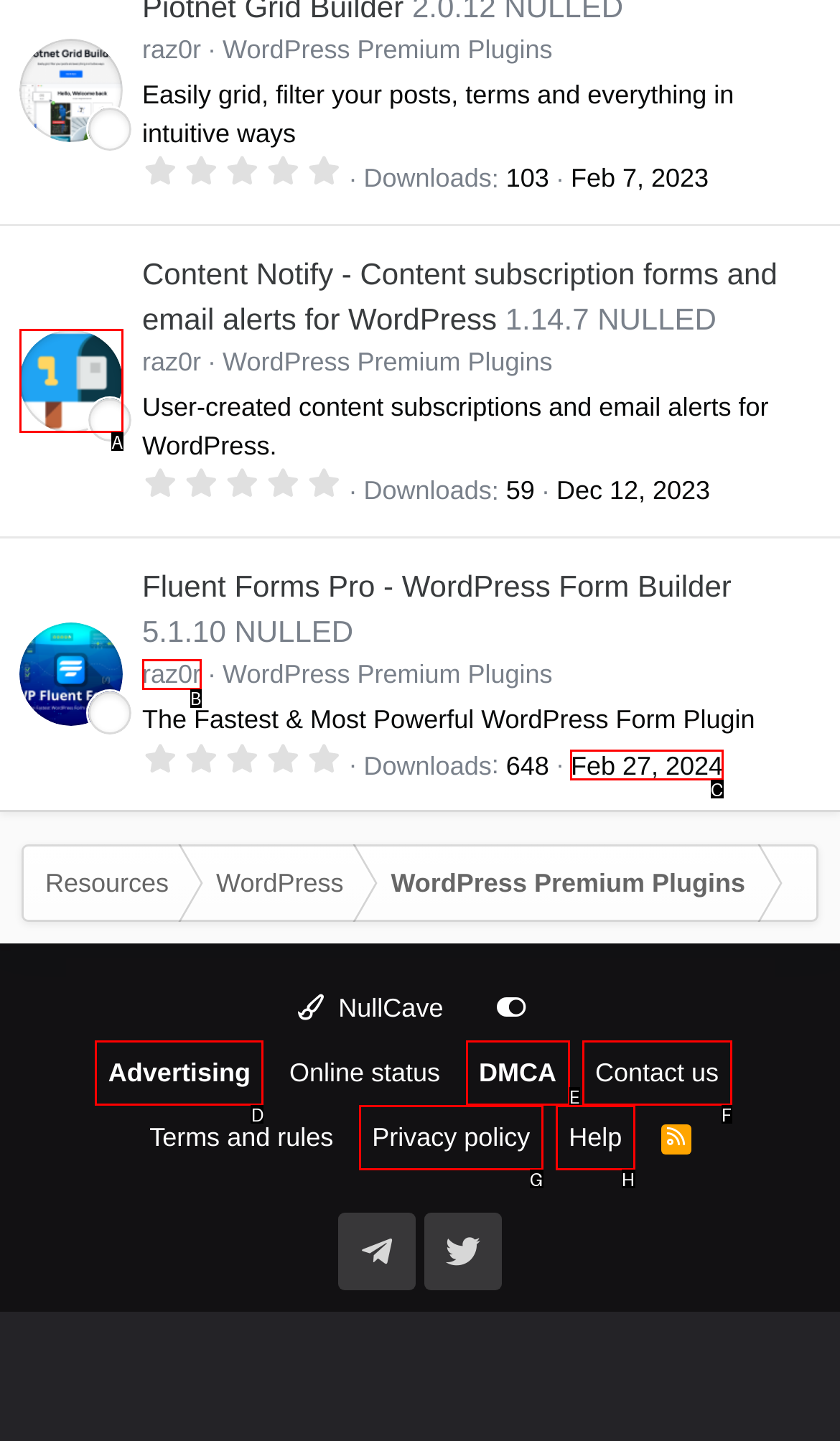Match the description: Privacy policy to the appropriate HTML element. Respond with the letter of your selected option.

G